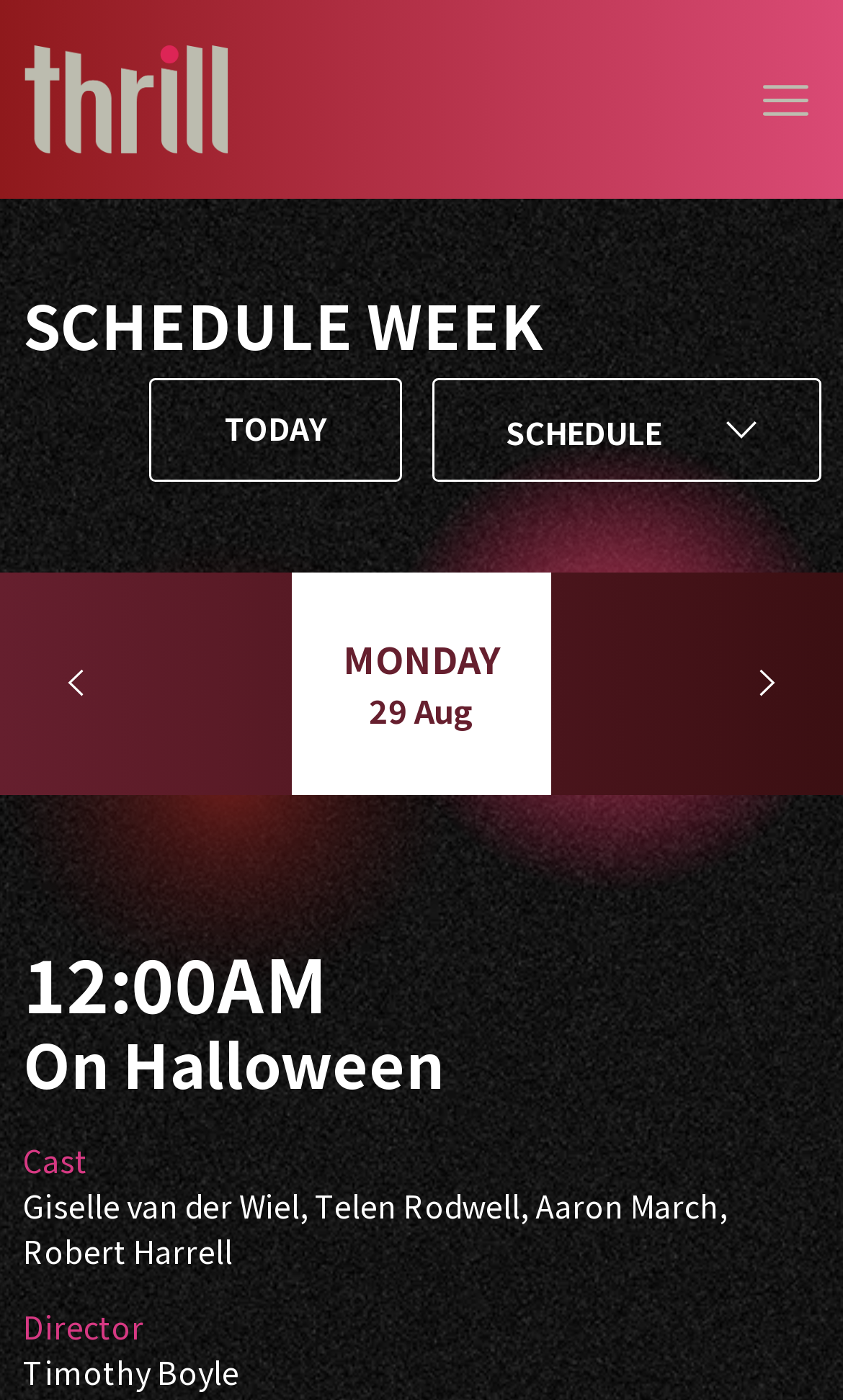Who is the director of the movie 'On Halloween'?
Look at the image and respond with a one-word or short-phrase answer.

Timothy Boyle